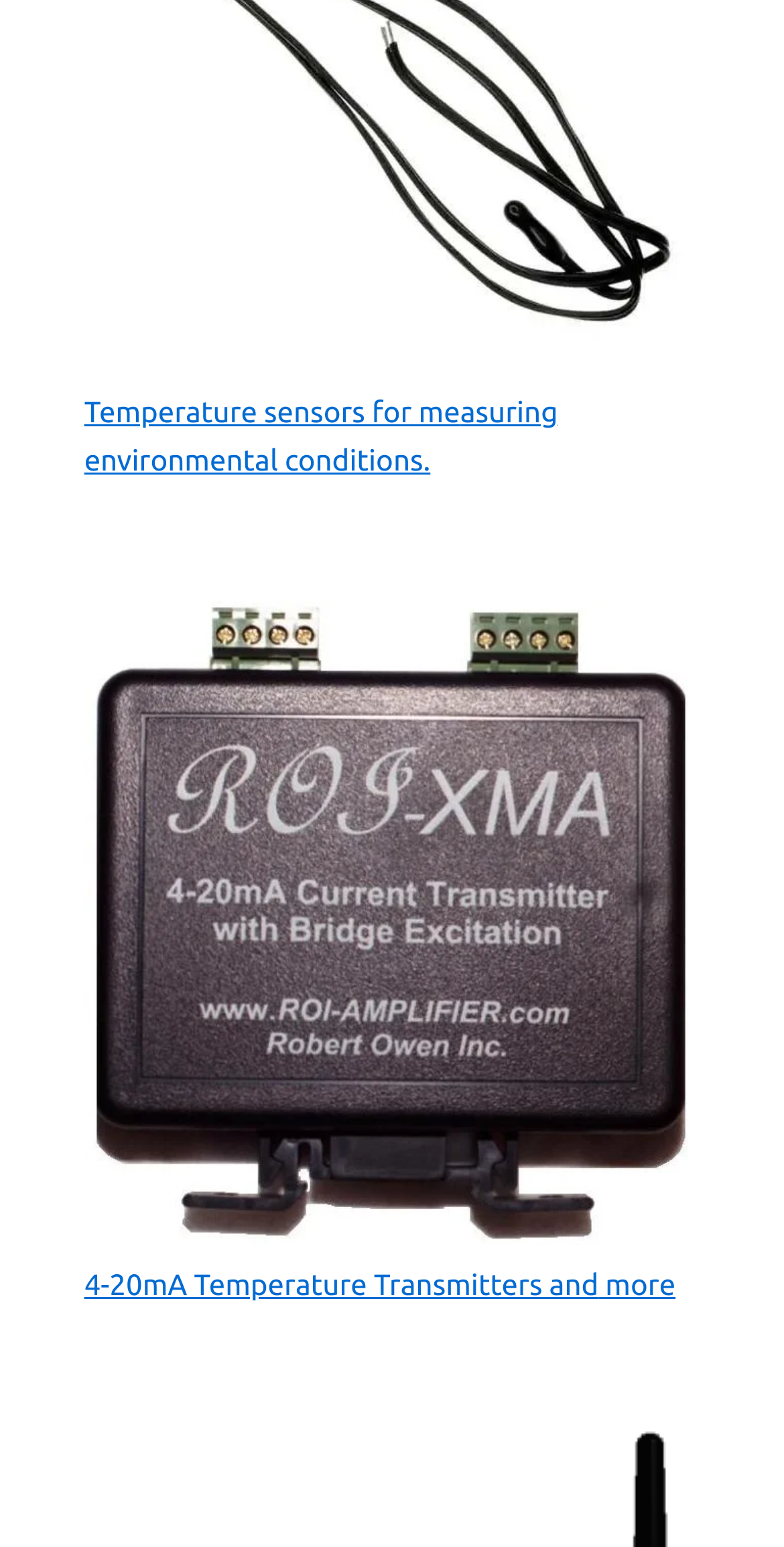What is the main topic of the webpage?
Give a one-word or short-phrase answer derived from the screenshot.

Temperature sensors